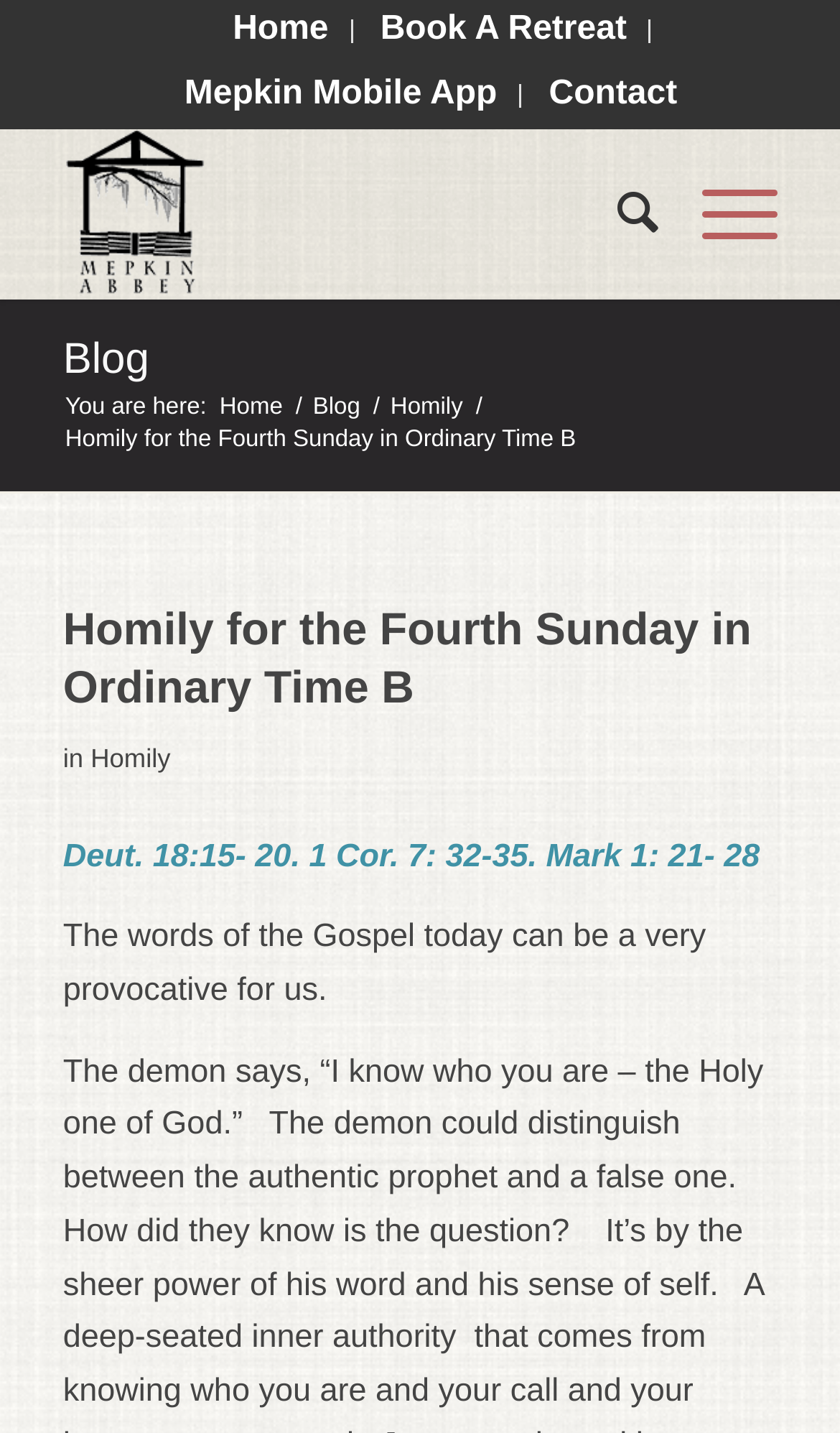Determine the bounding box coordinates of the clickable area required to perform the following instruction: "Explore PRODUCT RANGE". The coordinates should be represented as four float numbers between 0 and 1: [left, top, right, bottom].

None